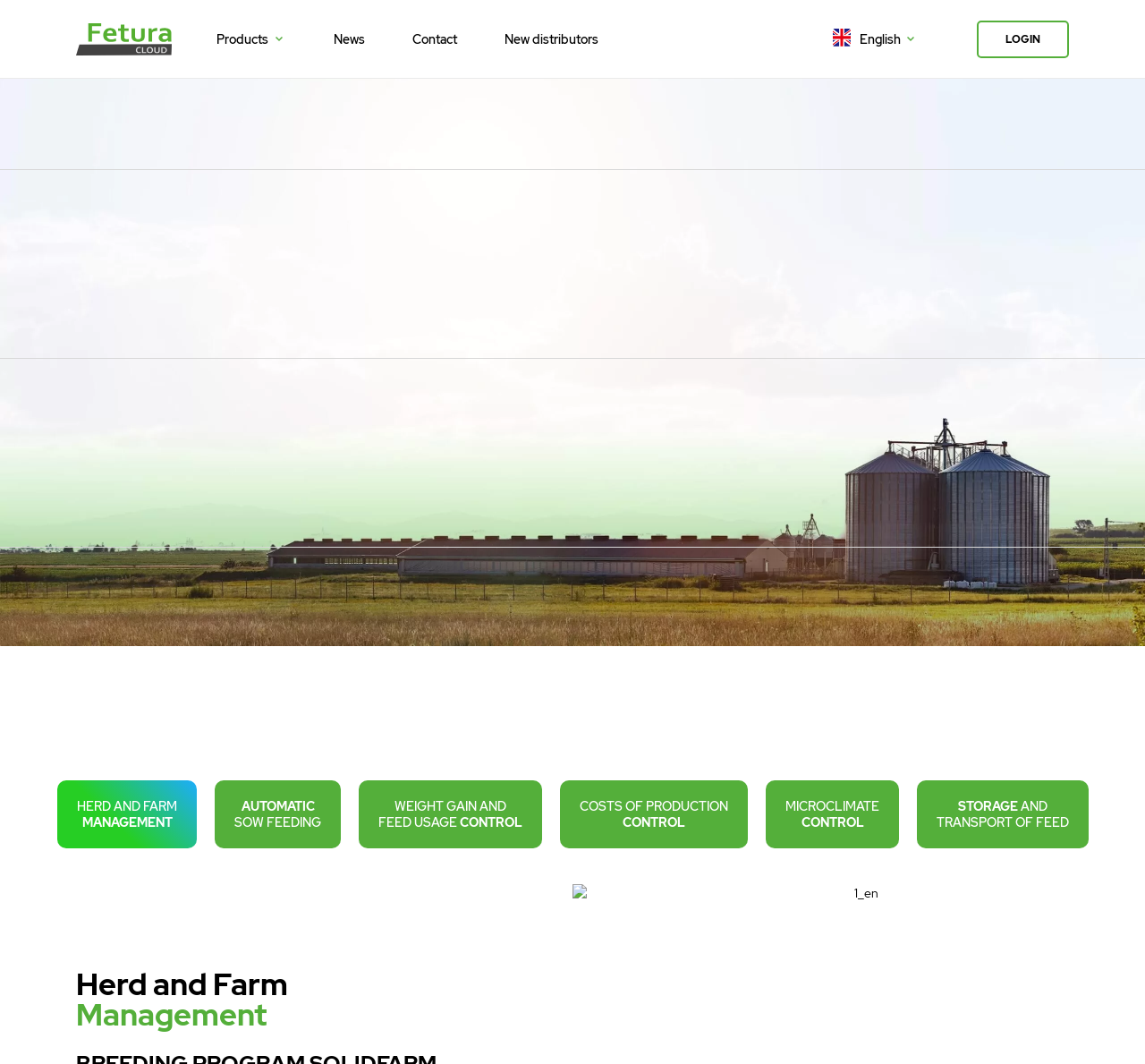Please specify the bounding box coordinates of the clickable region necessary for completing the following instruction: "Learn about Herd and Farm Management". The coordinates must consist of four float numbers between 0 and 1, i.e., [left, top, right, bottom].

[0.057, 0.123, 0.256, 0.193]